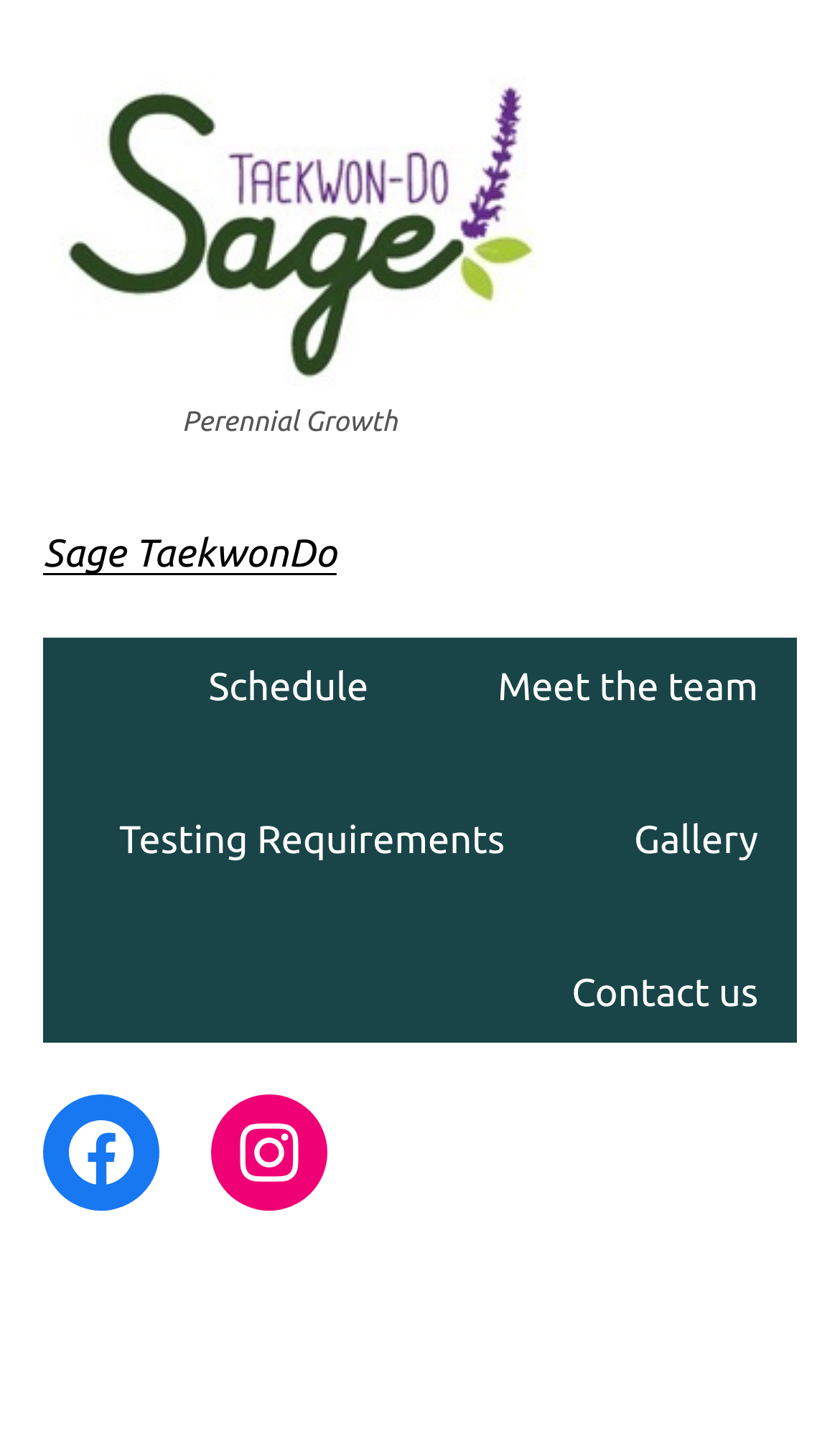What is the name of the Taekwon-Do school?
Give a single word or phrase answer based on the content of the image.

Sage TaekwonDo